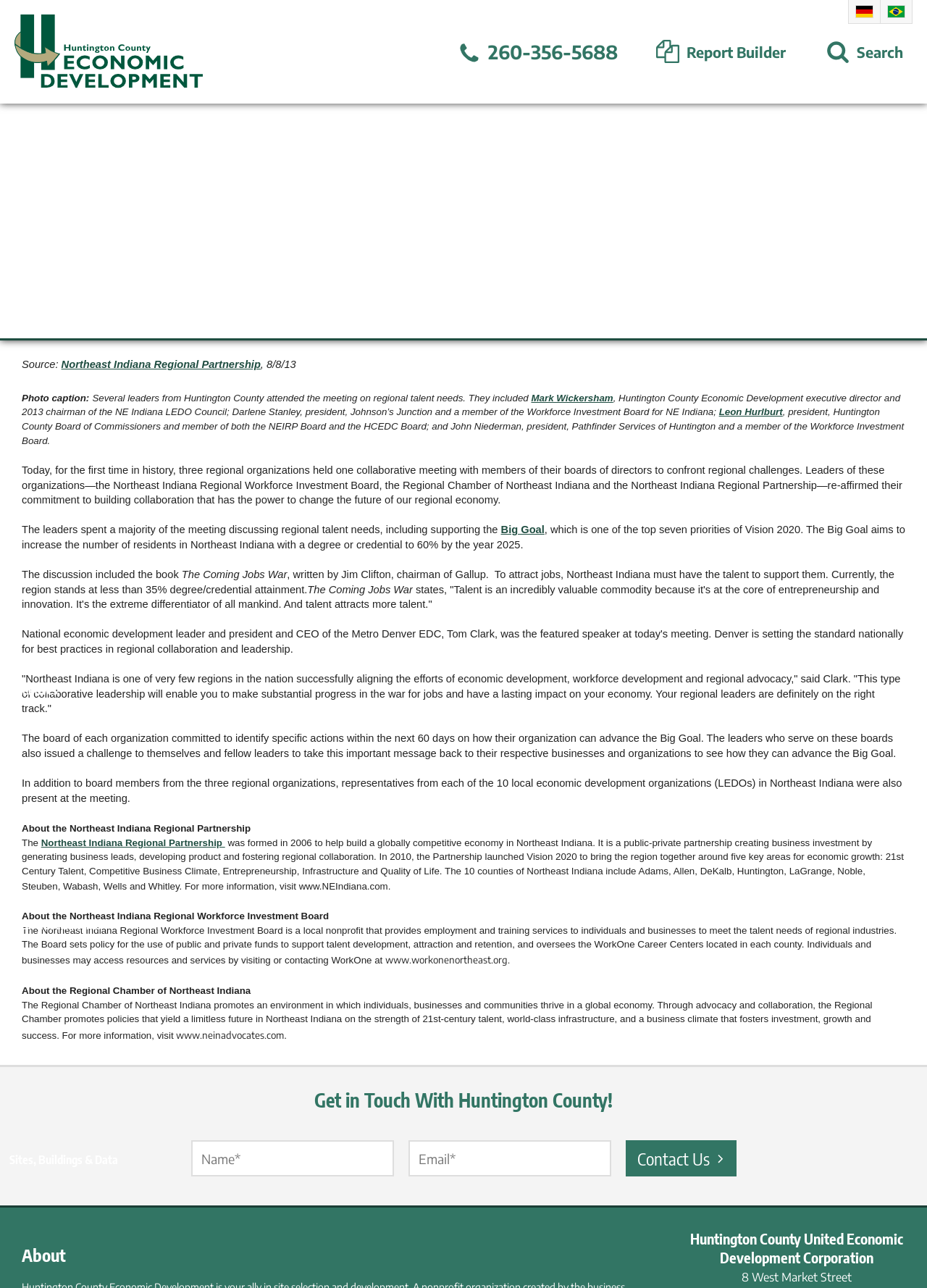Give a detailed explanation of the elements present on the webpage.

The webpage is about a historic meeting between three regional organizations to address regional challenges, specifically talent needs. At the top, there is a logo and a navigation menu with links to various pages, including "Living Here", "Core Industries", and "About Us". Below the navigation menu, there is a breadcrumb trail showing the current page's location within the website.

The main content of the page is an article with a heading "Historic meeting addresses regional talent needs" and a date "August 8, 2013". The article discusses the meeting between the Northeast Indiana Regional Workforce Investment Board, the Regional Chamber of Northeast Indiana, and the Northeast Indiana Regional Partnership, where they reaffirmed their commitment to building collaboration to change the future of the regional economy.

The article includes a photo caption mentioning several leaders who attended the meeting, including Mark Wickersham, Darlene Stanley, Leon Hurlburt, and John Niederman. The leaders discussed regional talent needs, including supporting the "Big Goal" of increasing the number of residents in Northeast Indiana with a degree or credential to 60% by 2025.

The article also quotes Jim Clifton, chairman of Gallup, from his book "The Coming Jobs War", emphasizing the importance of talent in attracting jobs. Additionally, it mentions that the board of each organization committed to identifying specific actions to advance the Big Goal within the next 60 days.

At the bottom of the page, there are sections about the Northeast Indiana Regional Partnership, the Northeast Indiana Regional Workforce Investment Board, and the Regional Chamber of Northeast Indiana, providing brief descriptions and links to their websites. There is also a "Get in Touch With Huntington County!" section with a form to submit name and email information.

Overall, the webpage is focused on presenting information about the historic meeting and its significance in addressing regional talent needs, with a clear structure and easy-to-read content.